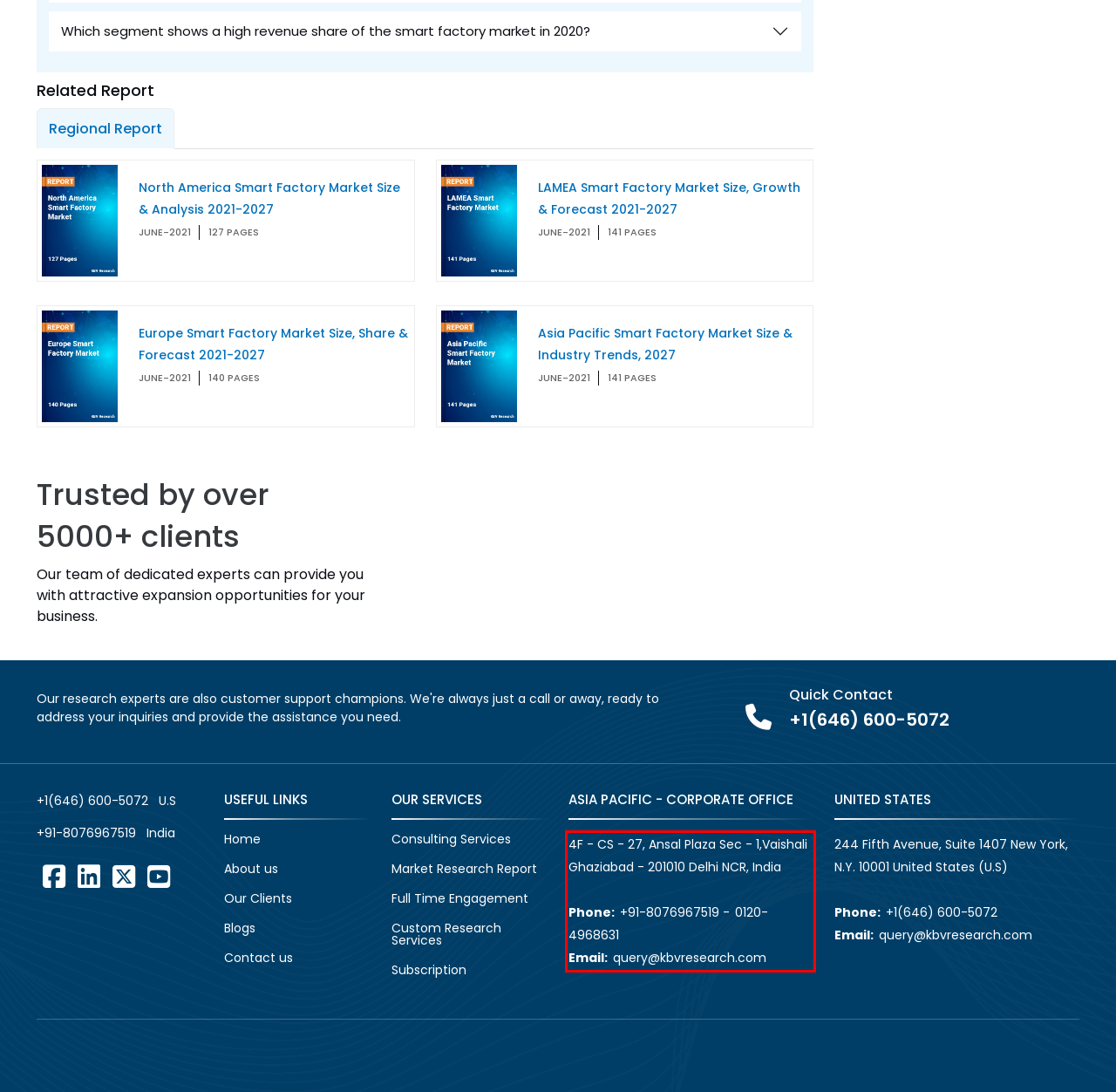Given a screenshot of a webpage containing a red rectangle bounding box, extract and provide the text content found within the red bounding box.

4F - CS - 27, Ansal Plaza Sec - 1,Vaishali Ghaziabad - 201010 Delhi NCR, India Phone: +91-8076967519 - 0120-4968631 Email: query@kbvresearch.com